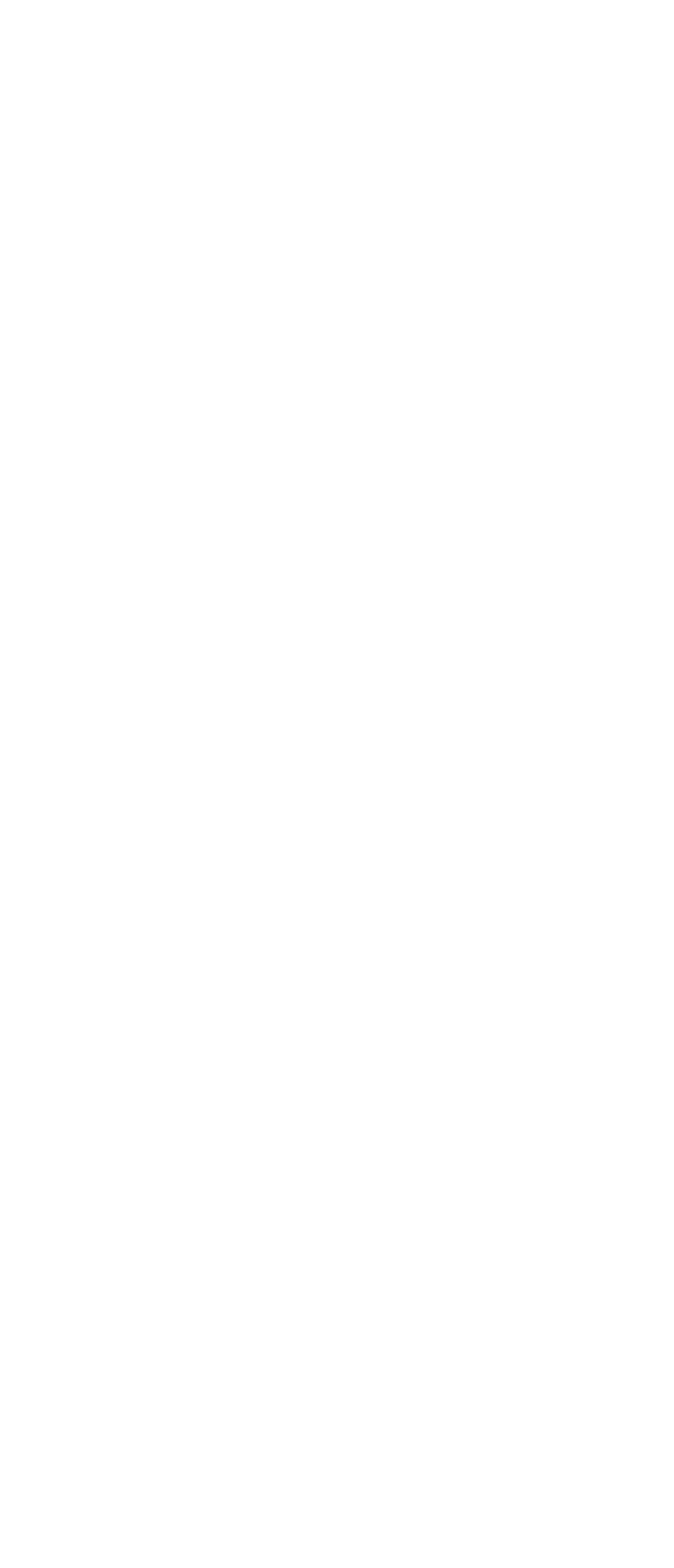What is the address?
Look at the image and answer with only one word or phrase.

105 - 8898 Heather Street, Vancouver, BC, V6P 3S8